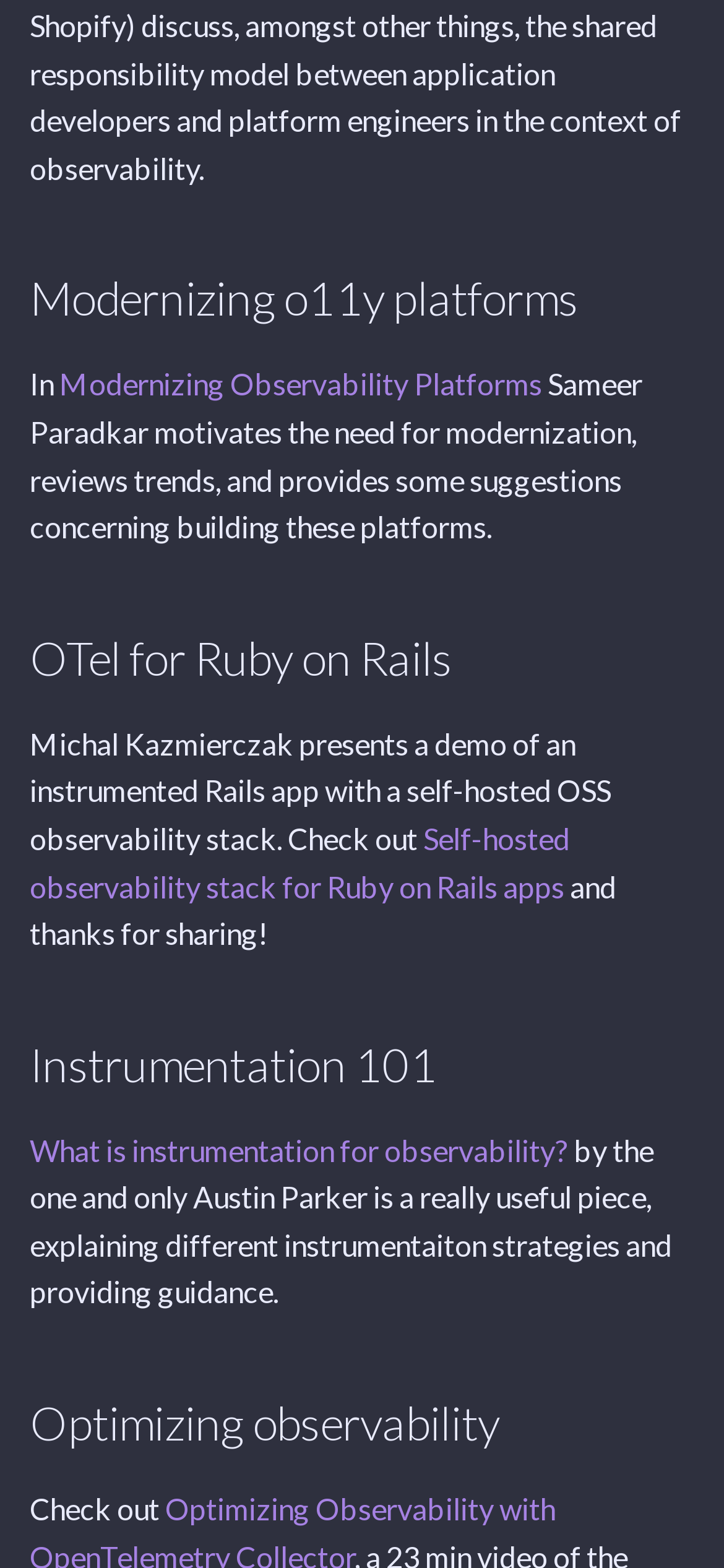Locate and provide the bounding box coordinates for the HTML element that matches this description: "¶".

[0.824, 0.17, 0.862, 0.211]